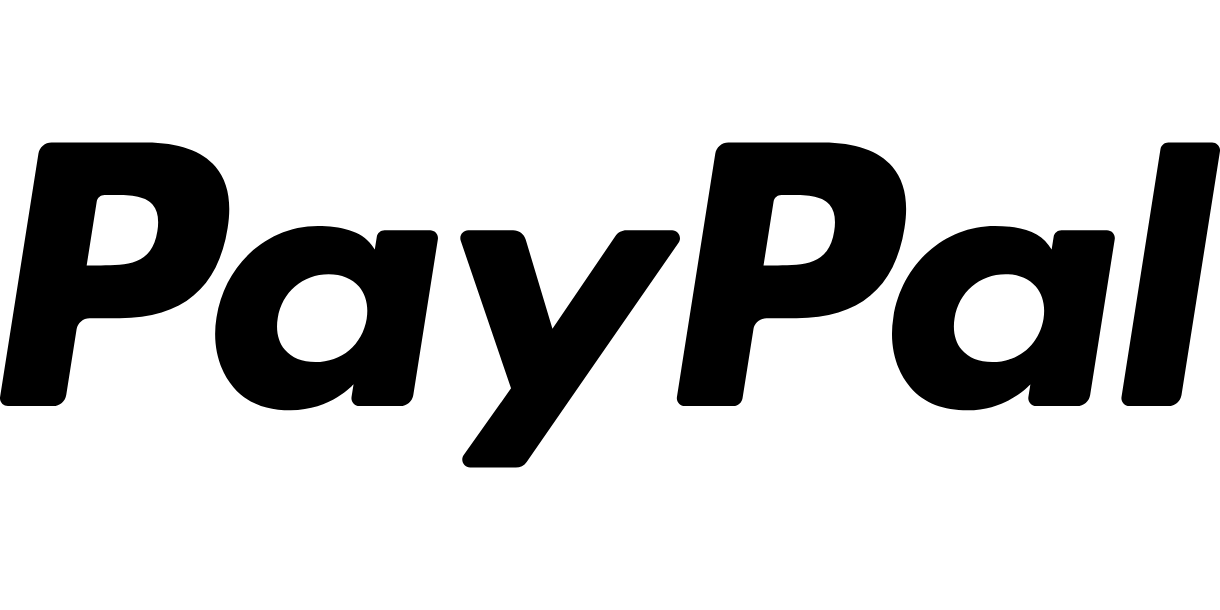What is the purpose of the online payment platform?
Refer to the screenshot and deliver a thorough answer to the question presented.

According to the image, the PayPal logo represents an online payment platform, which is widely used for digital transactions, known for its security and ease of use in various financial dealings.